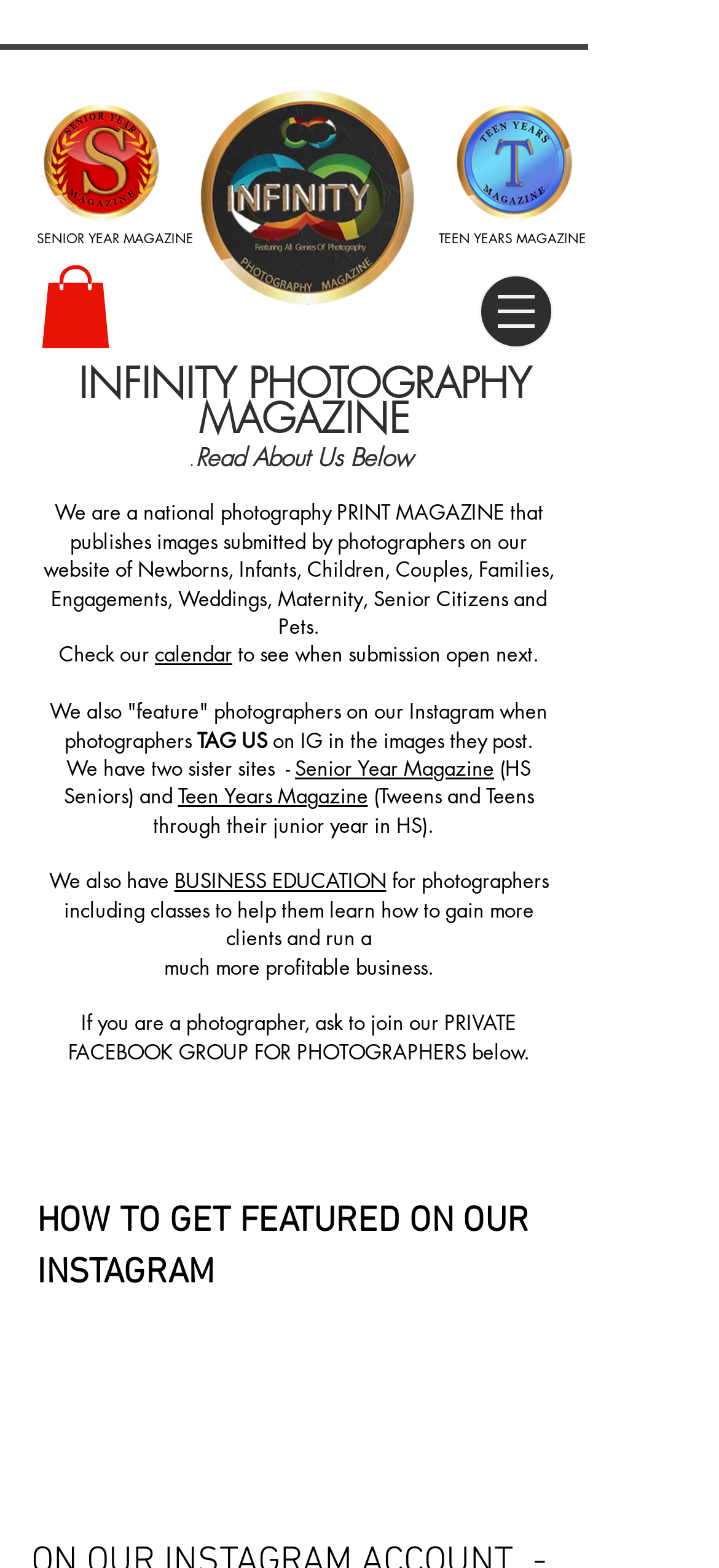Locate the bounding box coordinates of the UI element described by: "Filters / Sorting". Provide the coordinates as four float numbers between 0 and 1, formatted as [left, top, right, bottom].

None